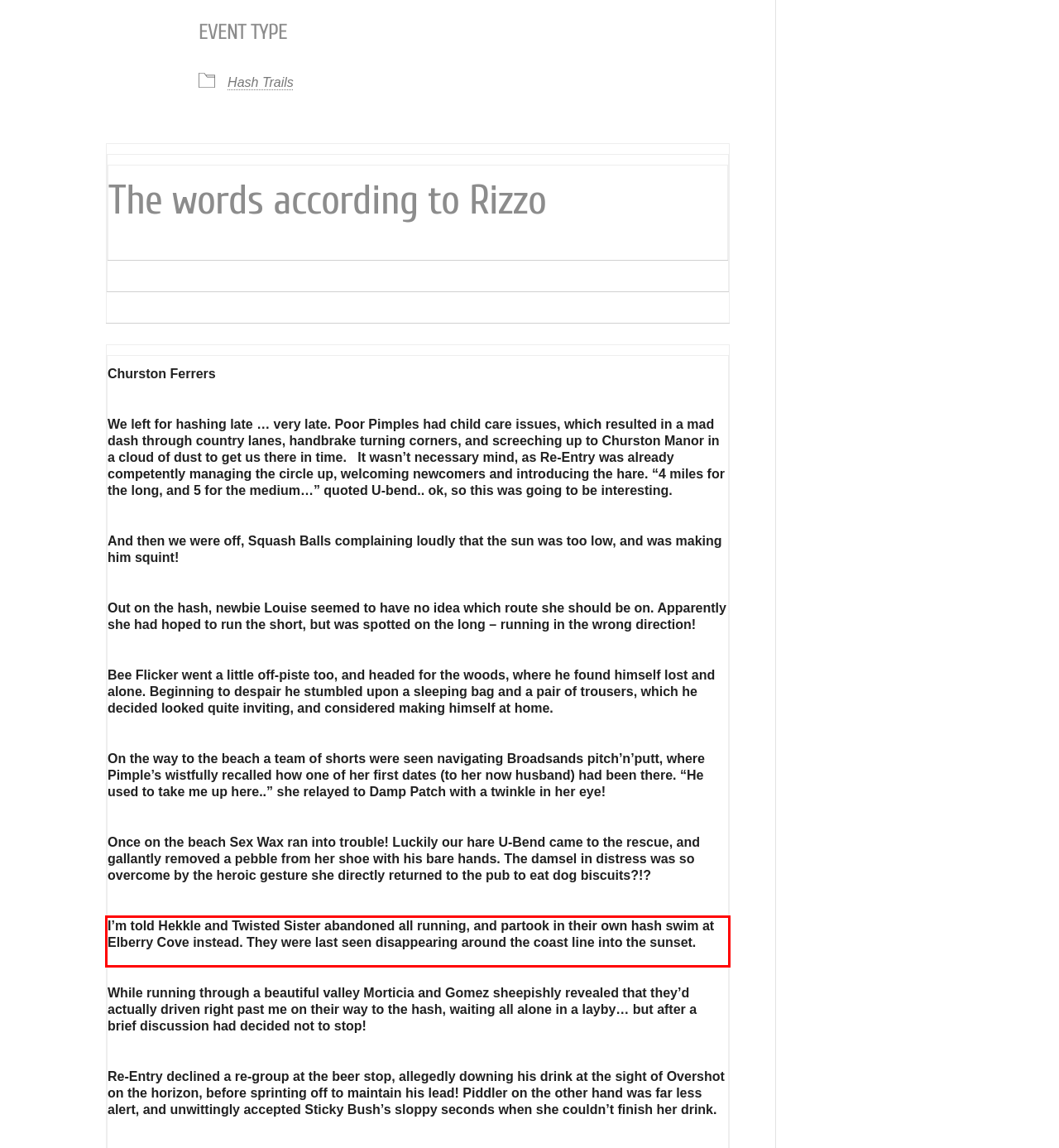Look at the webpage screenshot and recognize the text inside the red bounding box.

I’m told Hekkle and Twisted Sister abandoned all running, and partook in their own hash swim at Elberry Cove instead. They were last seen disappearing around the coast line into the sunset.